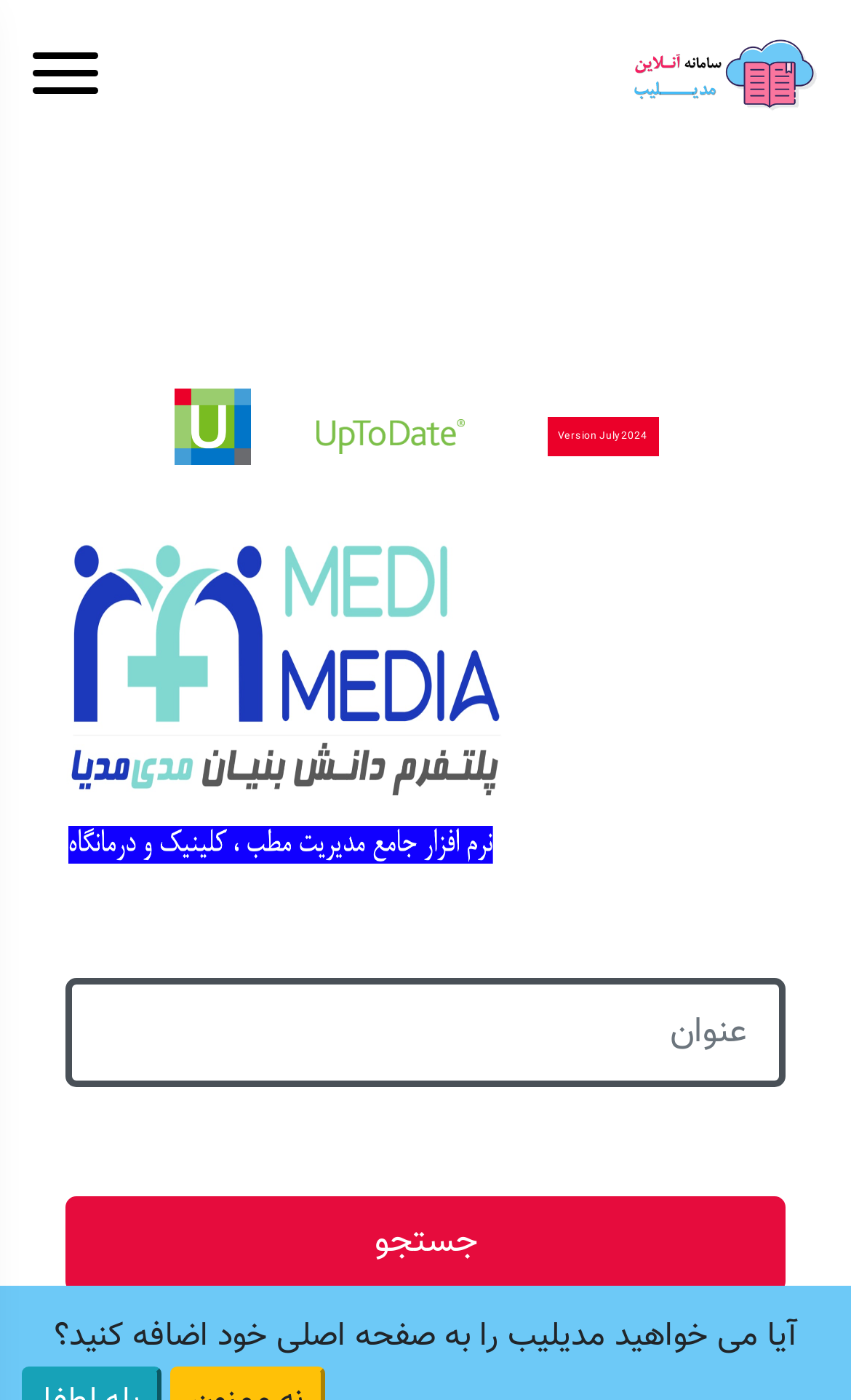Use a single word or phrase to answer the question:
What language is the webpage in?

Persian